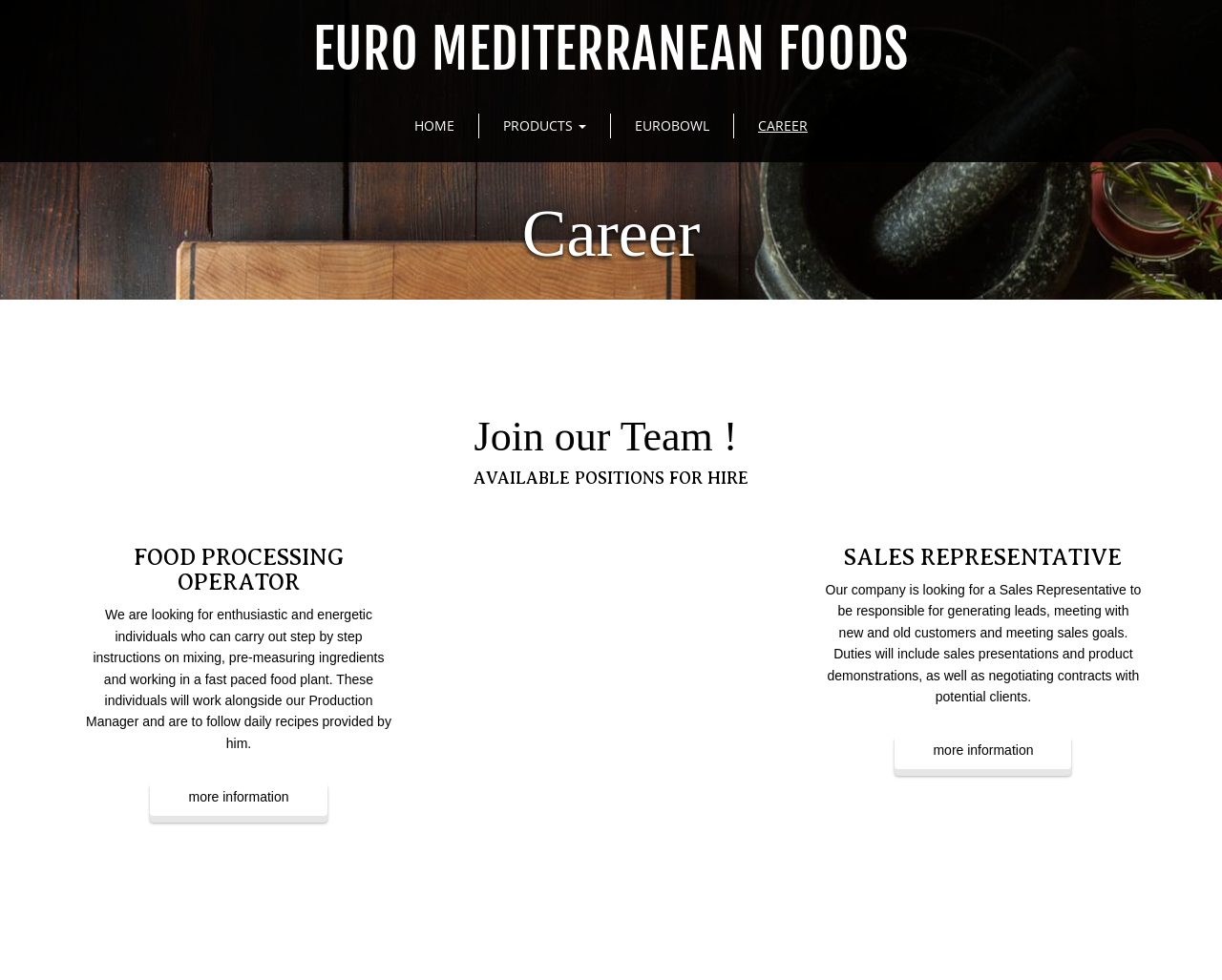Can you find the bounding box coordinates for the UI element given this description: "eurobowl"? Provide the coordinates as four float numbers between 0 and 1: [left, top, right, bottom].

[0.5, 0.115, 0.601, 0.141]